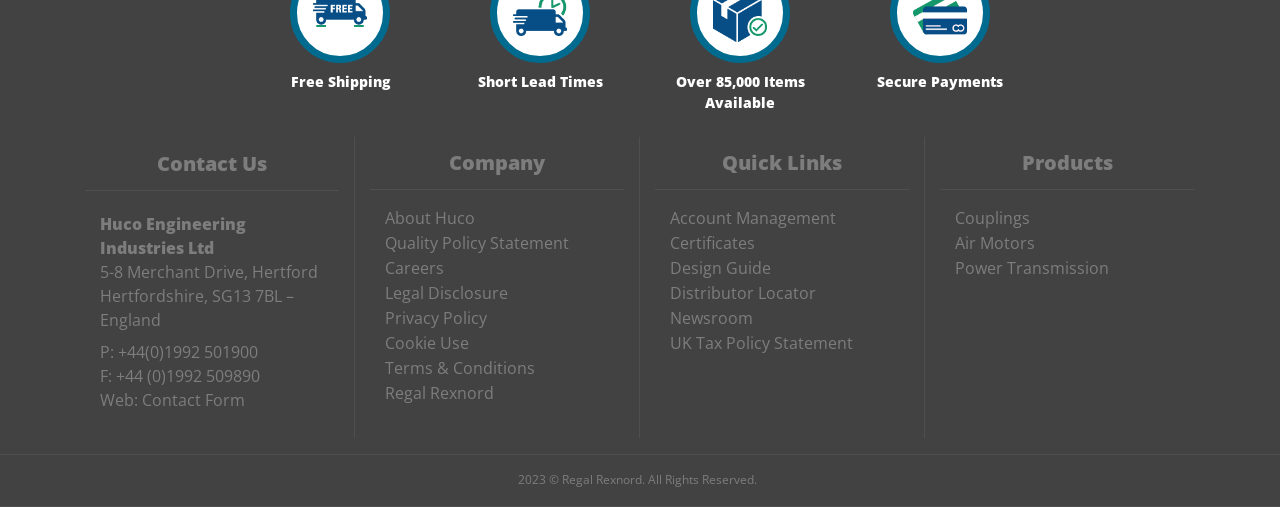Identify the bounding box of the UI element described as follows: "Careers". Provide the coordinates as four float numbers in the range of 0 to 1 [left, top, right, bottom].

[0.301, 0.507, 0.347, 0.55]